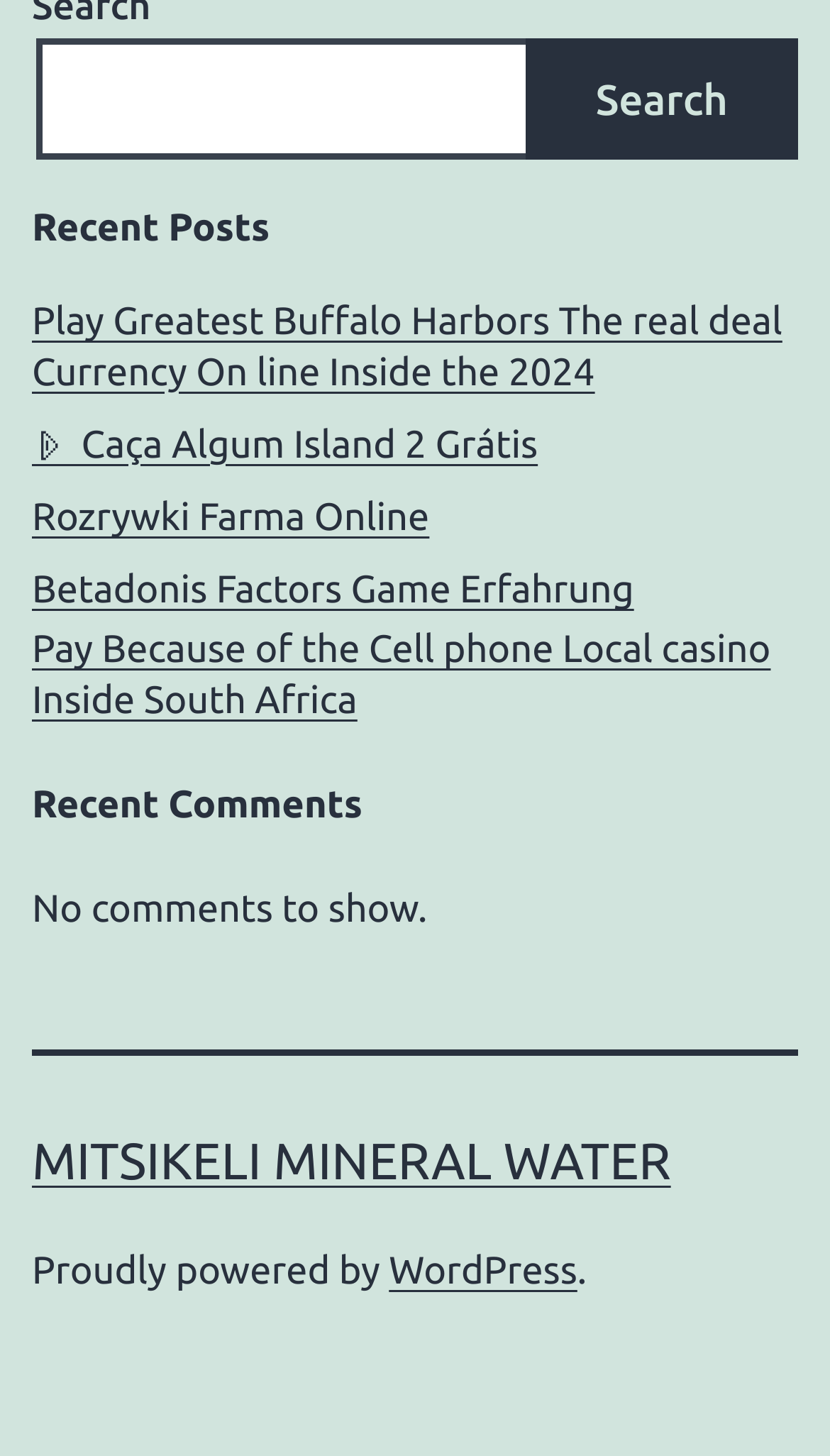Please determine the bounding box coordinates for the element that should be clicked to follow these instructions: "Visit Caça Algum Island 2".

[0.038, 0.289, 0.648, 0.323]